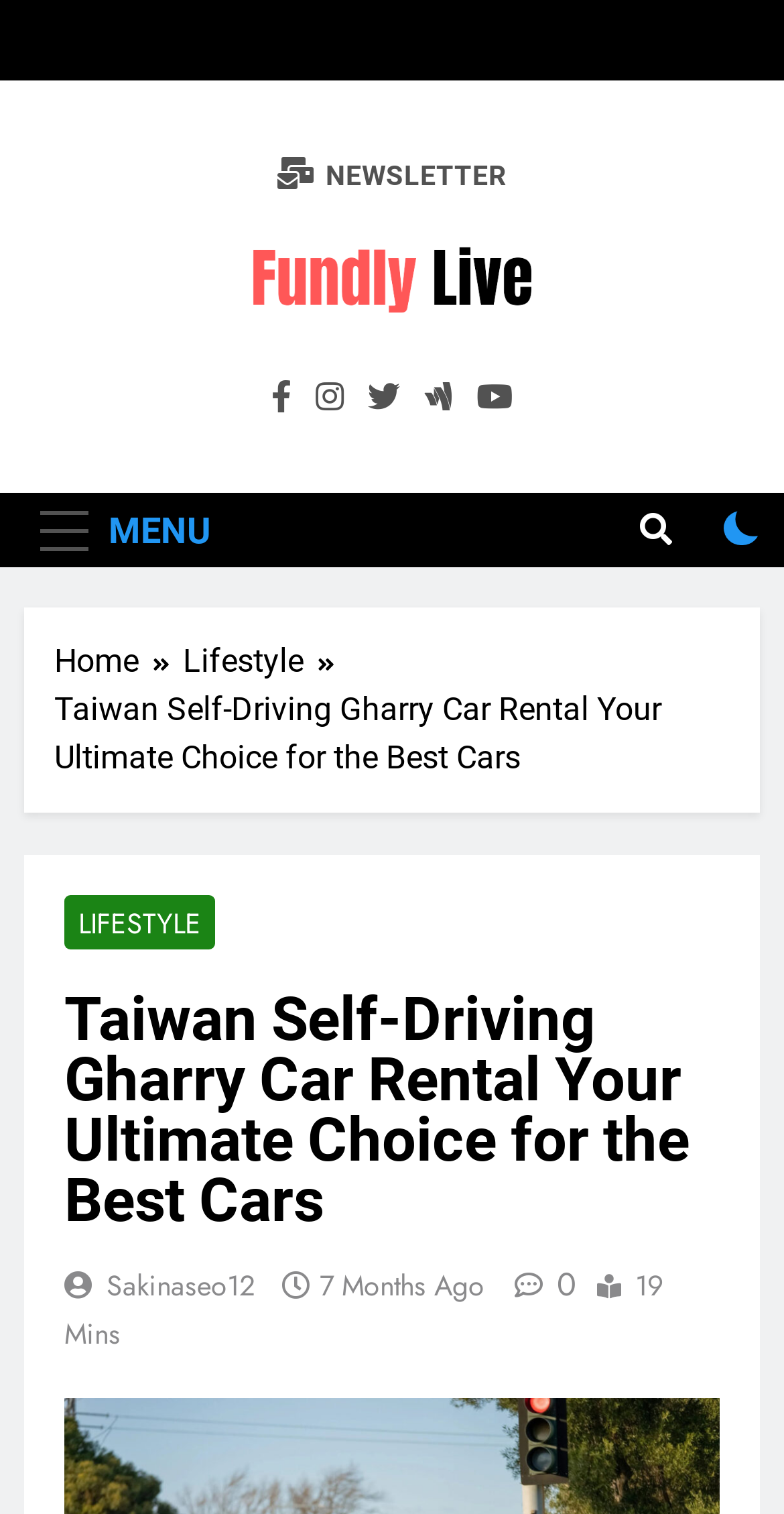Please predict the bounding box coordinates of the element's region where a click is necessary to complete the following instruction: "Open the MENU". The coordinates should be represented by four float numbers between 0 and 1, i.e., [left, top, right, bottom].

[0.031, 0.327, 0.29, 0.375]